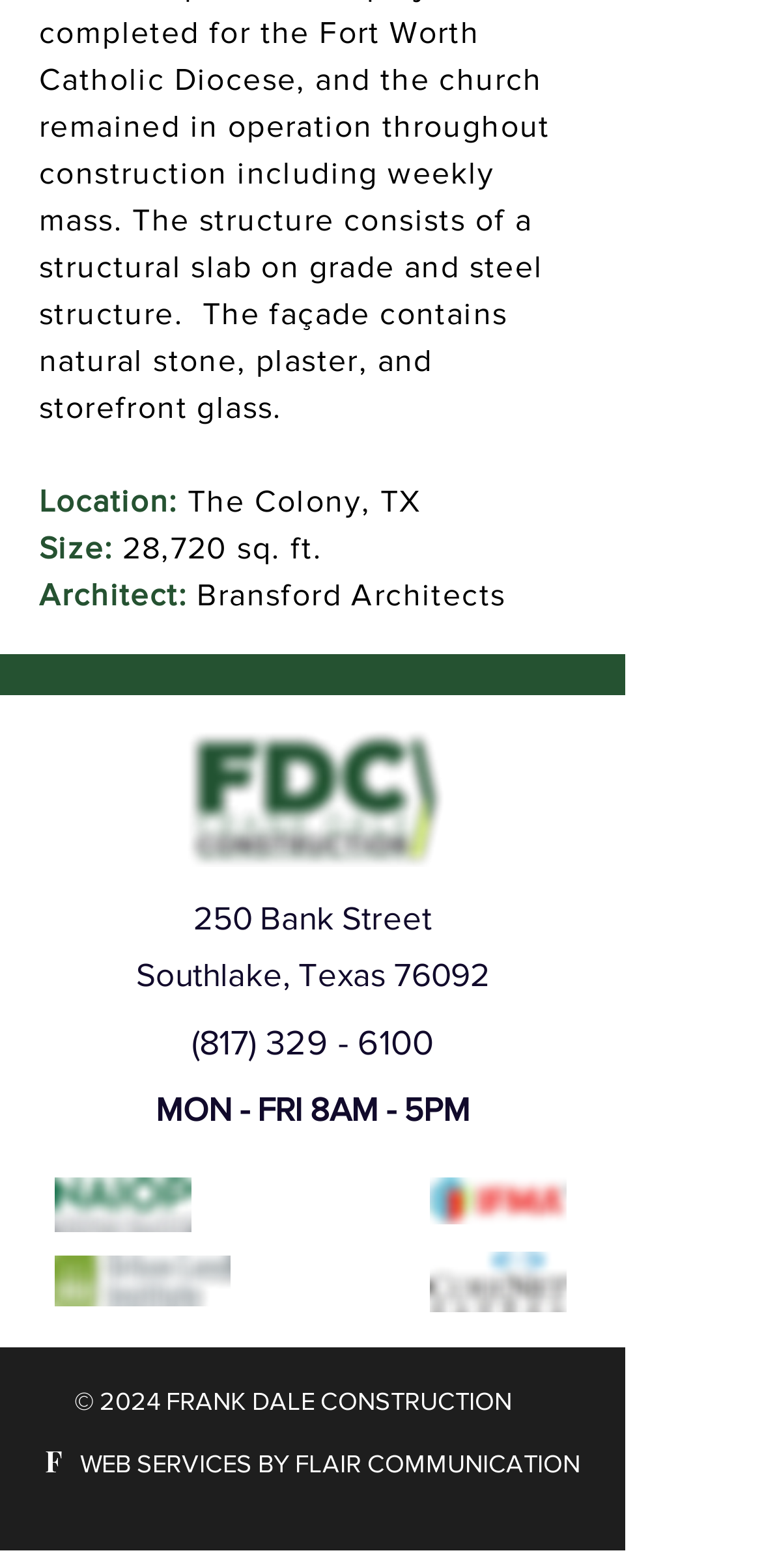What are the business hours of the building?
Using the visual information from the image, give a one-word or short-phrase answer.

MON - FRI 8AM - 5PM